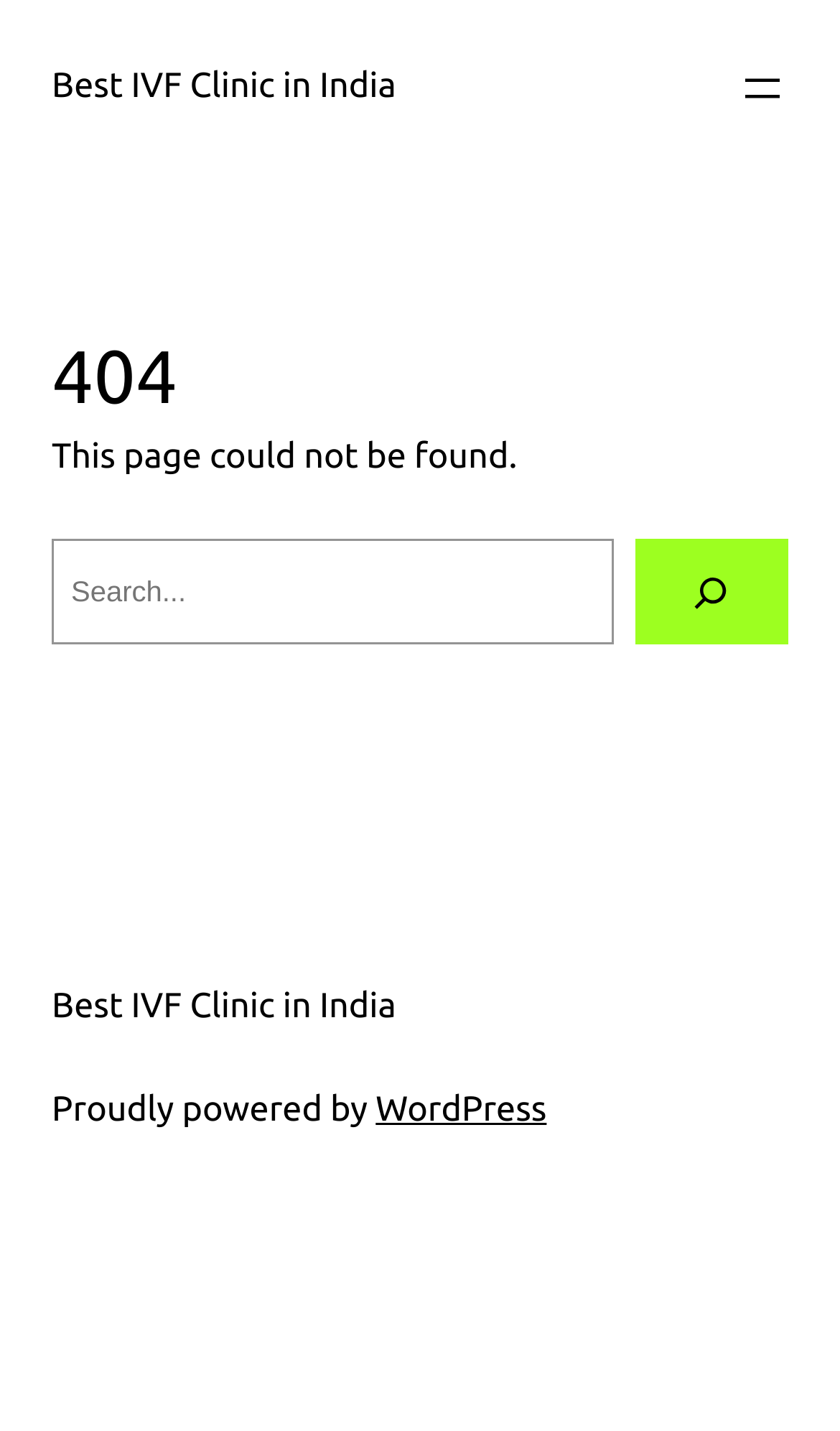Detail the various sections and features of the webpage.

The webpage appears to be an error page, specifically a 404 page, indicating that the requested page could not be found. At the top left of the page, there is a link to the "Best IVF Clinic in India". Next to it, on the top right, is a button to open a menu. 

Below the top section, the main content area begins, which takes up most of the page. In the center of this area, a large heading "404" is displayed. Below the heading, a paragraph of text explains that the page could not be found. 

Underneath the explanatory text, a search bar is provided, allowing users to search for content on the website. The search bar consists of a text input field, a search button, and a small icon within the button. 

At the bottom of the page, there is a footer section that contains a link to the "Best IVF Clinic in India" again, as well as a line of text indicating that the website is "Proudly powered by WordPress". The WordPress link is clickable.